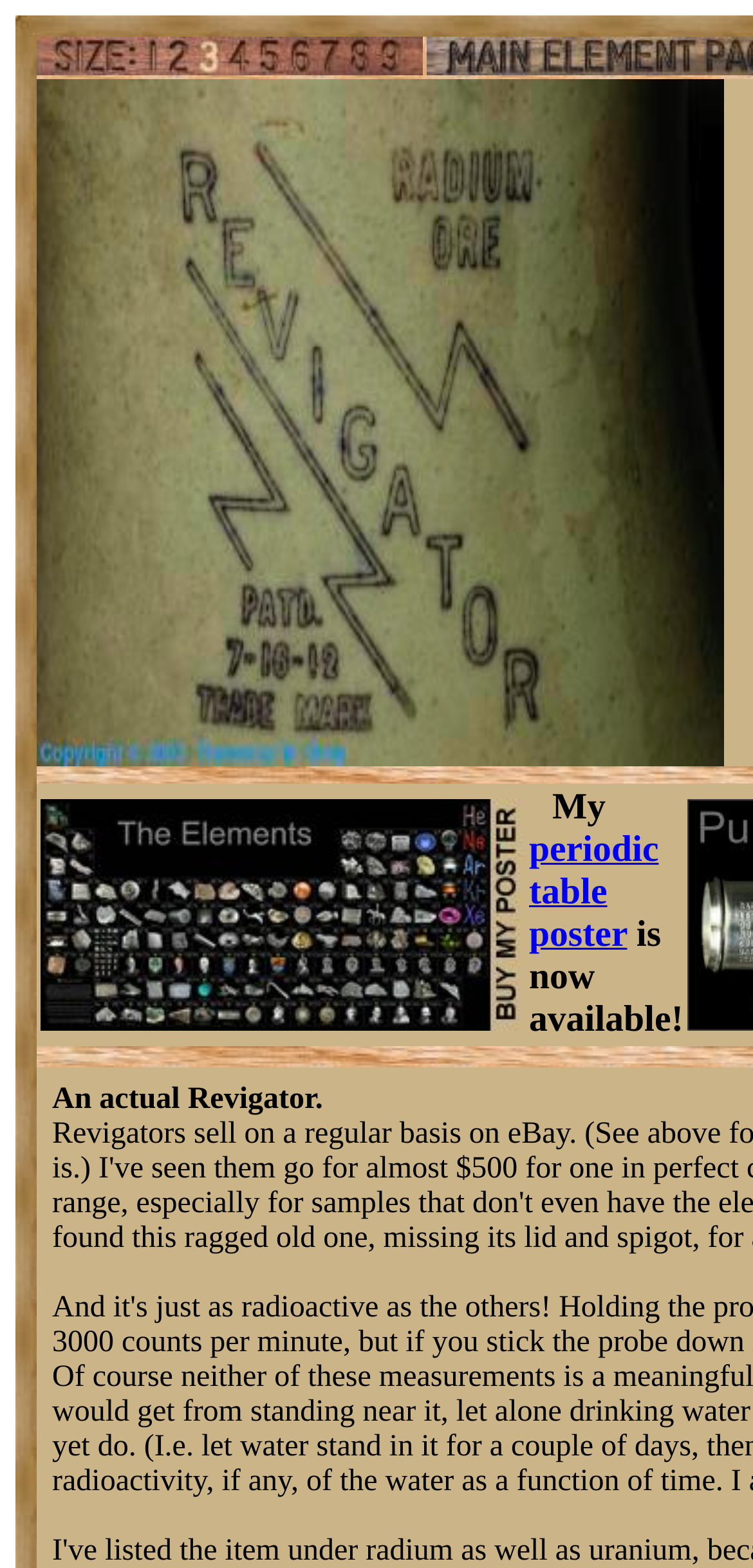Describe all the significant parts and information present on the webpage.

The webpage appears to be a detailed page about Radium, an element in the Periodic Table. At the top, there is a table with three cells, taking up about half of the screen width. The first cell is empty, while the second cell contains a link to "Radium An actual Revigator" with an accompanying image that spans almost the entire width of the table. The image is positioned near the top of the screen.

Below the table, there is a section that seems to be promoting a Periodic Table Poster. This section is divided into two cells. The left cell contains a link to "Periodic Table Poster" with an image of the poster, which is positioned near the top of the screen. The right cell contains a paragraph of text, "My periodic table poster is now available!", with a link to "periodic table poster" embedded within the text. This text is positioned slightly below the image of the poster.

Overall, the webpage has a simple layout, with a focus on showcasing the Radium element and promoting the Periodic Table Poster. There are a total of three images on the page, two of which are related to the poster, and one is an image of Radium.